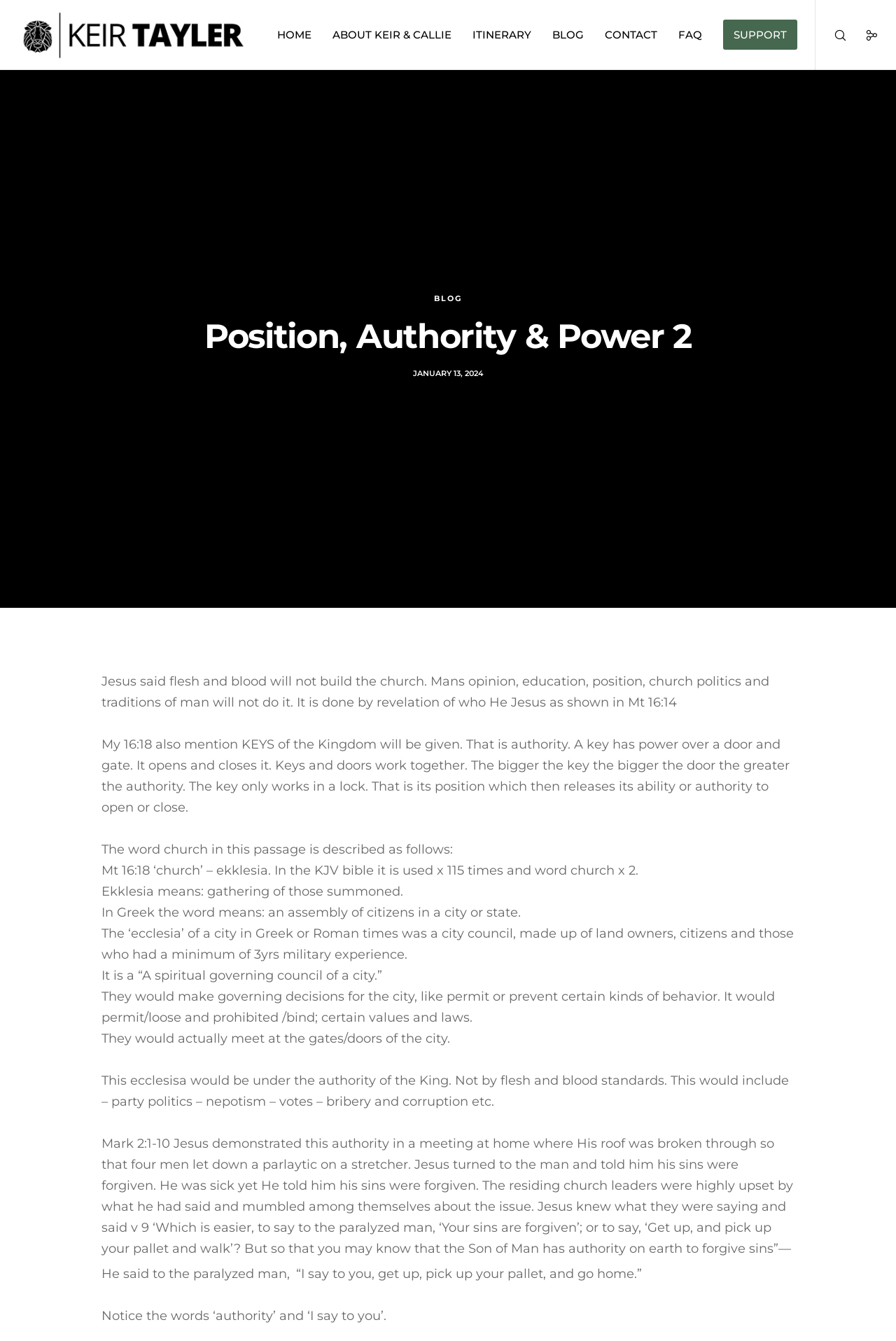Specify the bounding box coordinates of the area to click in order to follow the given instruction: "Search GOV.WALES."

None